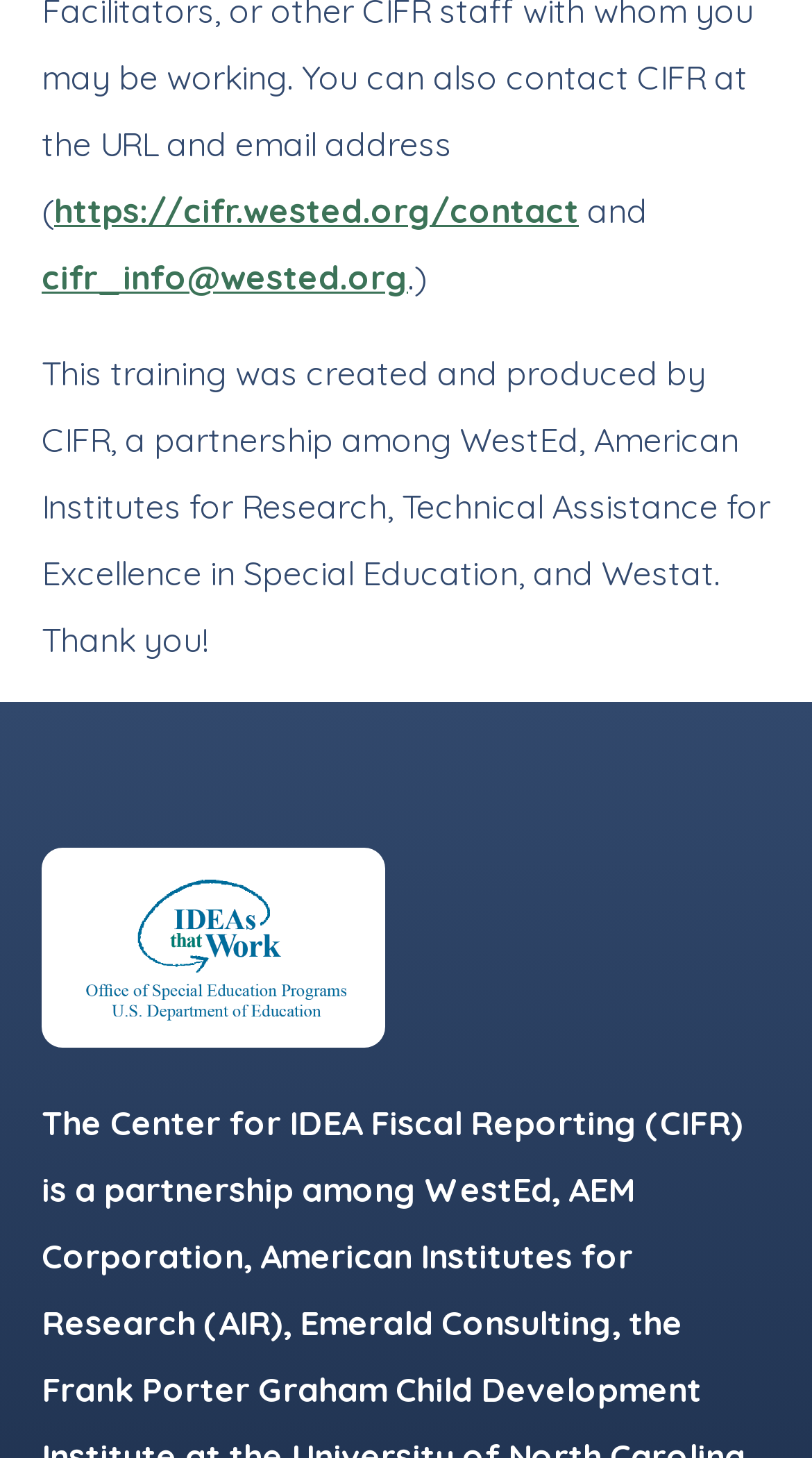Locate the bounding box coordinates of the UI element described by: "cifr_info@wested.org". The bounding box coordinates should consist of four float numbers between 0 and 1, i.e., [left, top, right, bottom].

[0.051, 0.176, 0.503, 0.204]